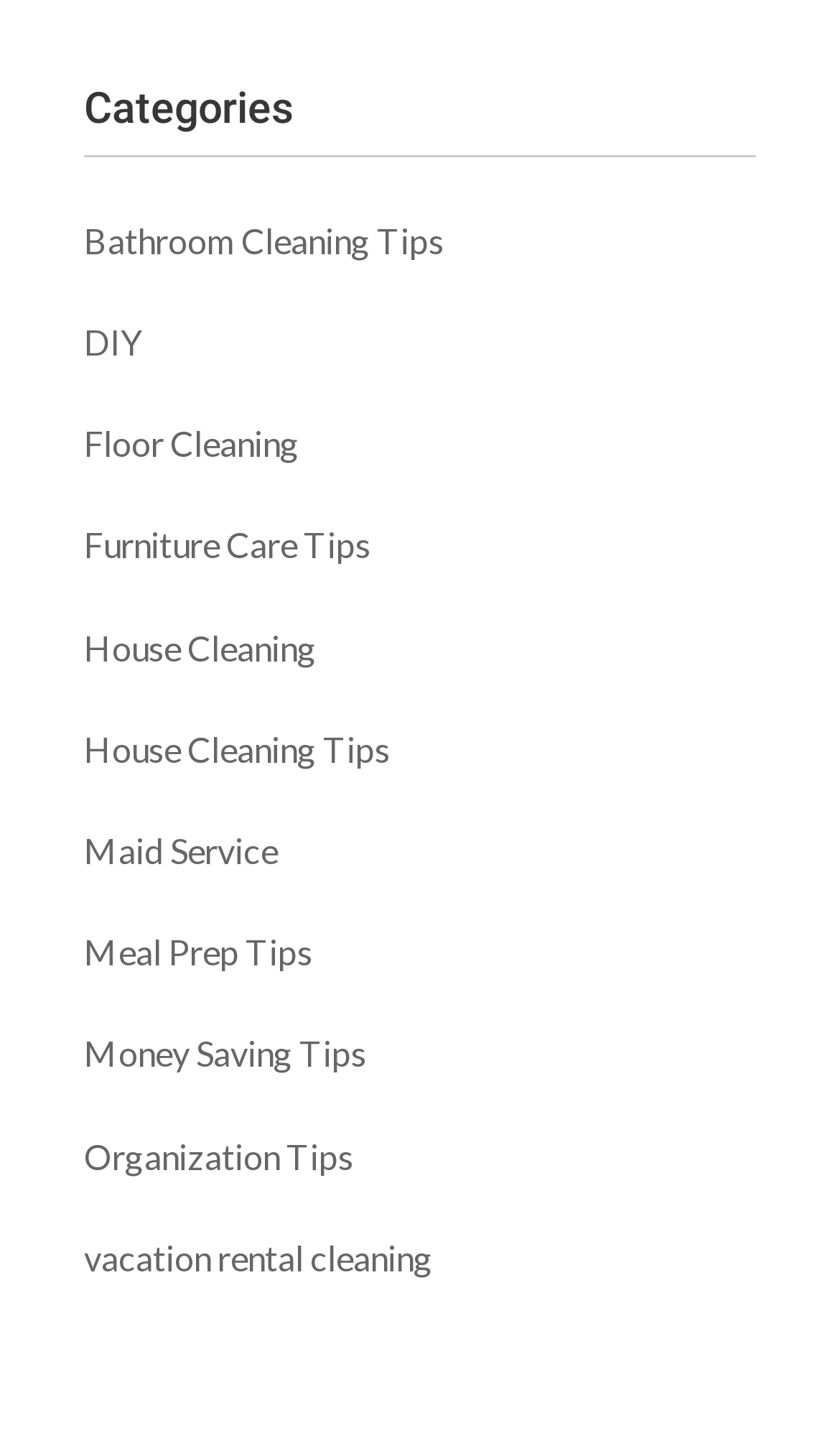Please find the bounding box coordinates of the section that needs to be clicked to achieve this instruction: "Click on Bathroom Cleaning Tips".

[0.1, 0.151, 0.528, 0.179]